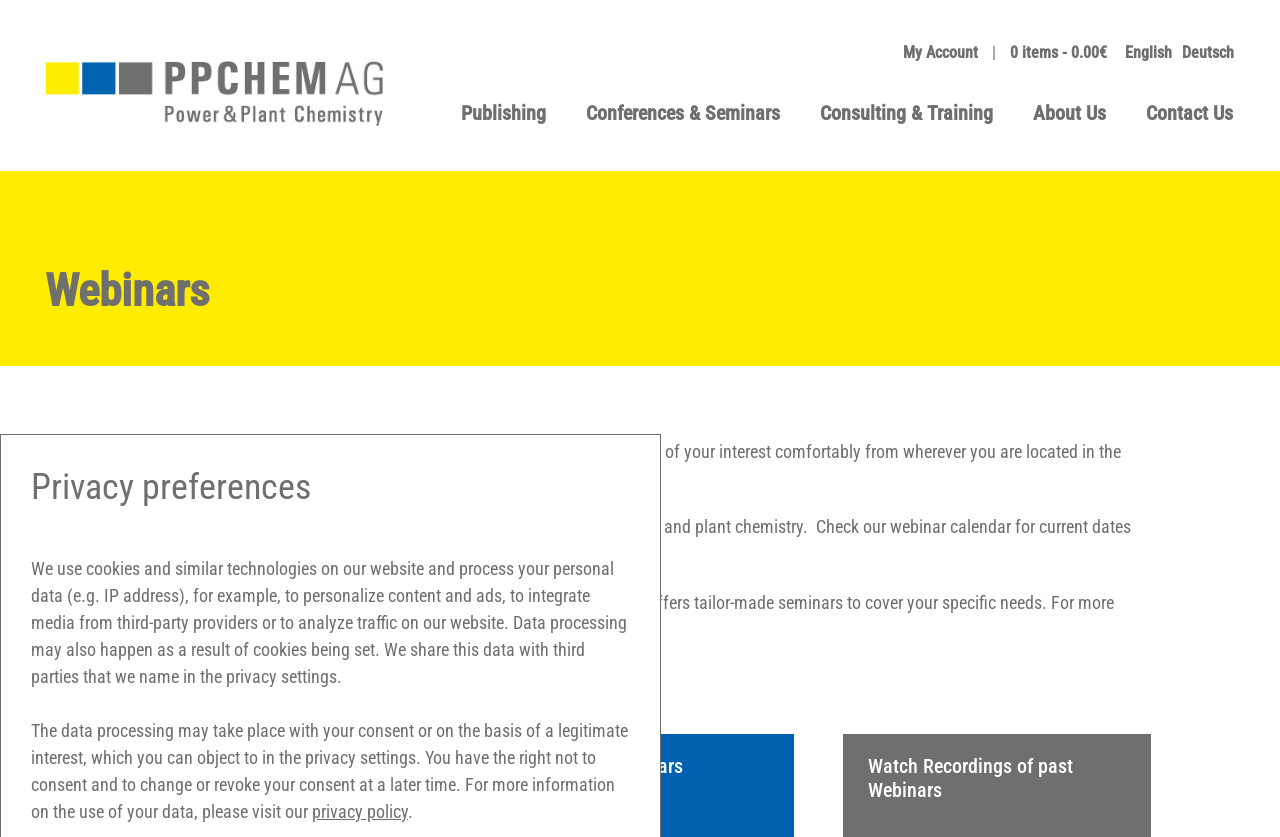Identify the bounding box coordinates necessary to click and complete the given instruction: "learn about publishing".

[0.36, 0.12, 0.427, 0.149]